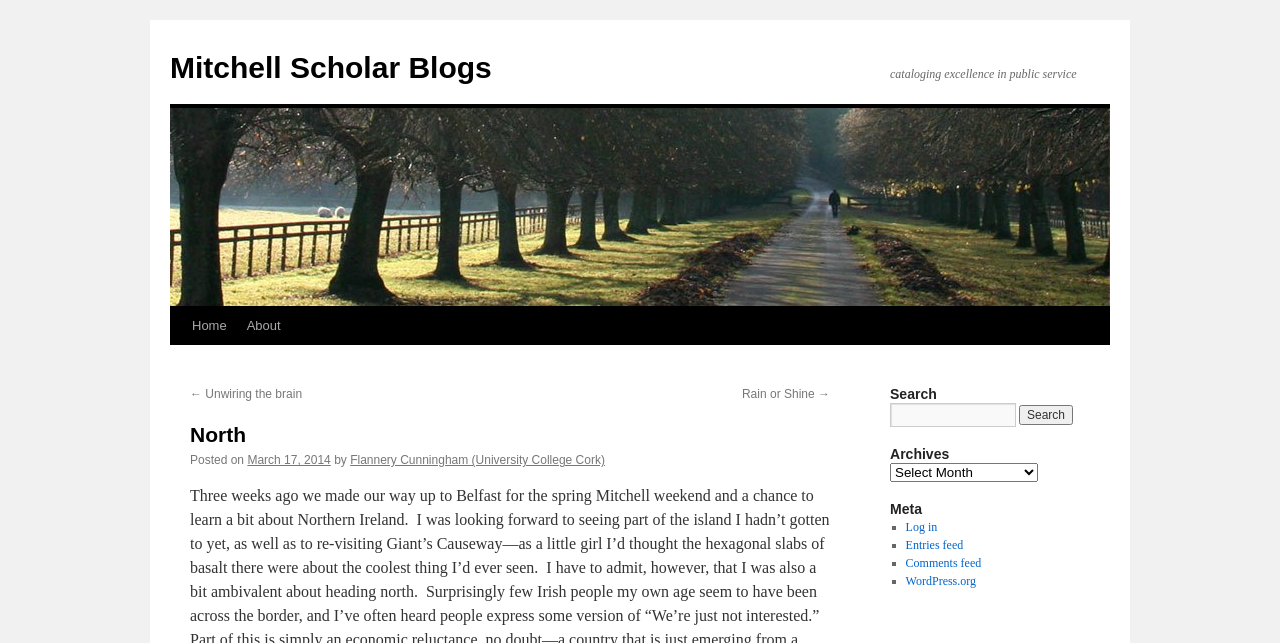Using the description: "Entries feed", identify the bounding box of the corresponding UI element in the screenshot.

[0.707, 0.837, 0.753, 0.858]